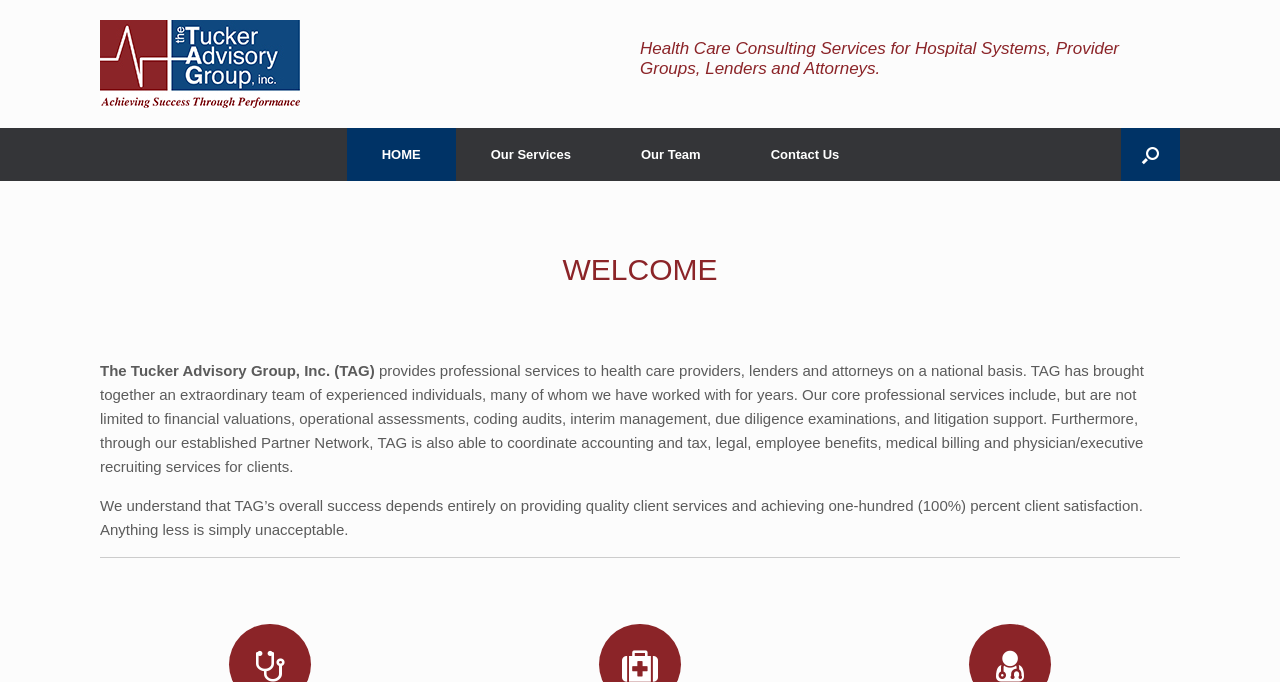What is the main service provided by the company?
Carefully analyze the image and provide a detailed answer to the question.

I looked at the StaticText element with the text 'Health Care Consulting Services for Hospital Systems, Provider Groups, Lenders and Attorneys.' which seems to be a brief description of the company's main service.